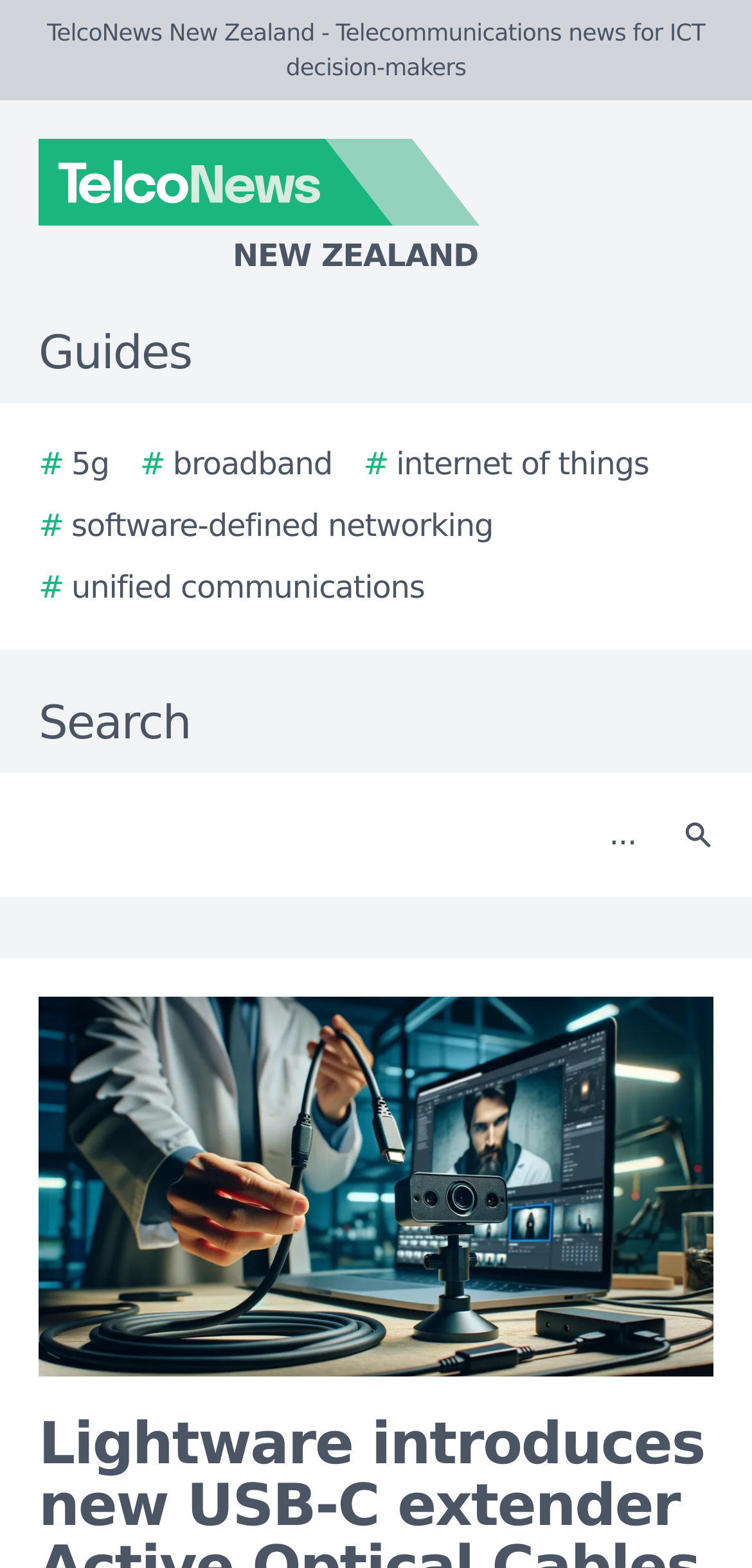Locate the primary heading on the webpage and return its text.

Lightware introduces new USB-C extender Active Optical Cables